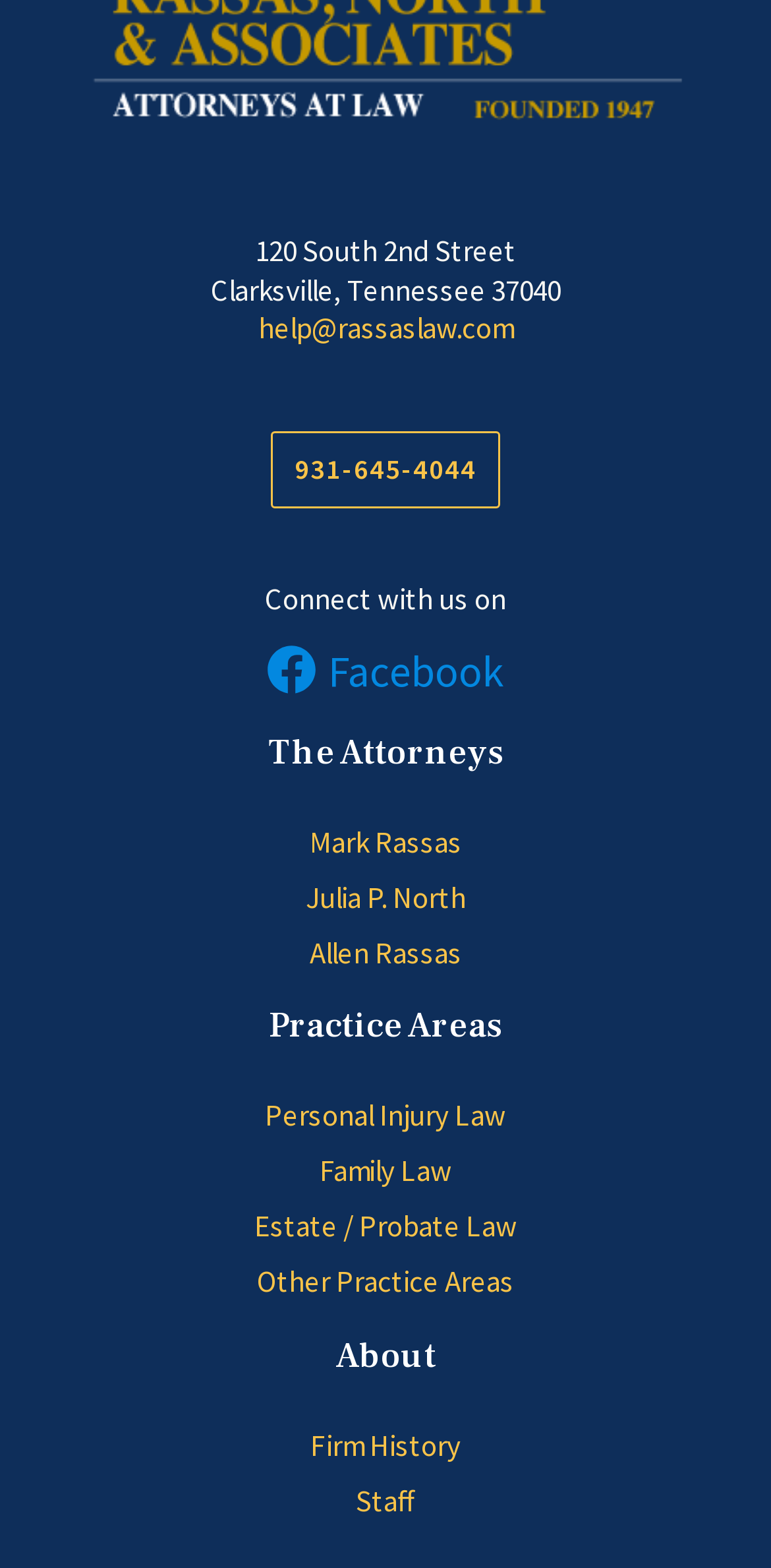Extract the bounding box coordinates for the HTML element that matches this description: "Personal Injury Law". The coordinates should be four float numbers between 0 and 1, i.e., [left, top, right, bottom].

[0.344, 0.699, 0.656, 0.723]